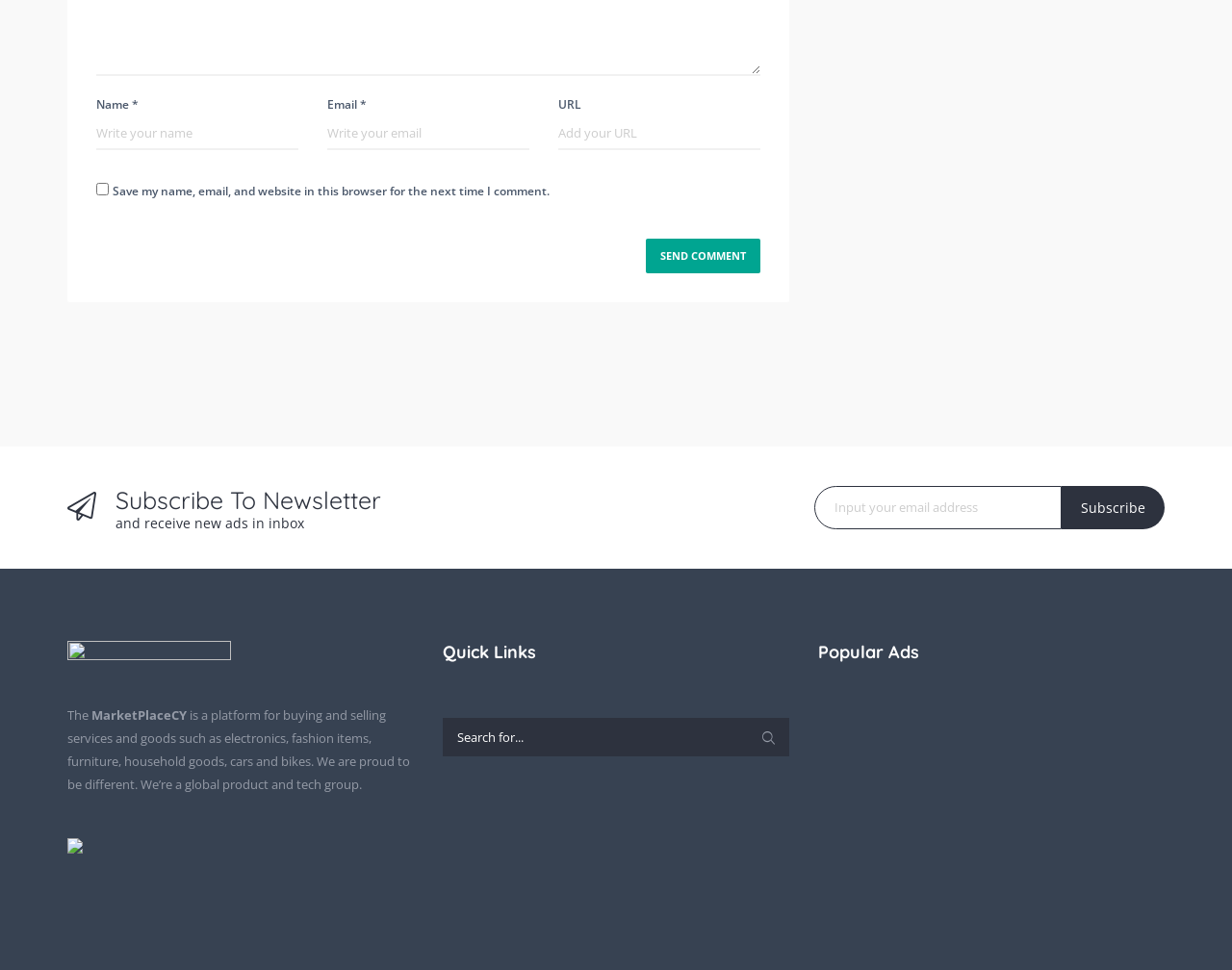Specify the bounding box coordinates (top-left x, top-left y, bottom-right x, bottom-right y) of the UI element in the screenshot that matches this description: name="s" placeholder="Search for..."

[0.359, 0.74, 0.641, 0.779]